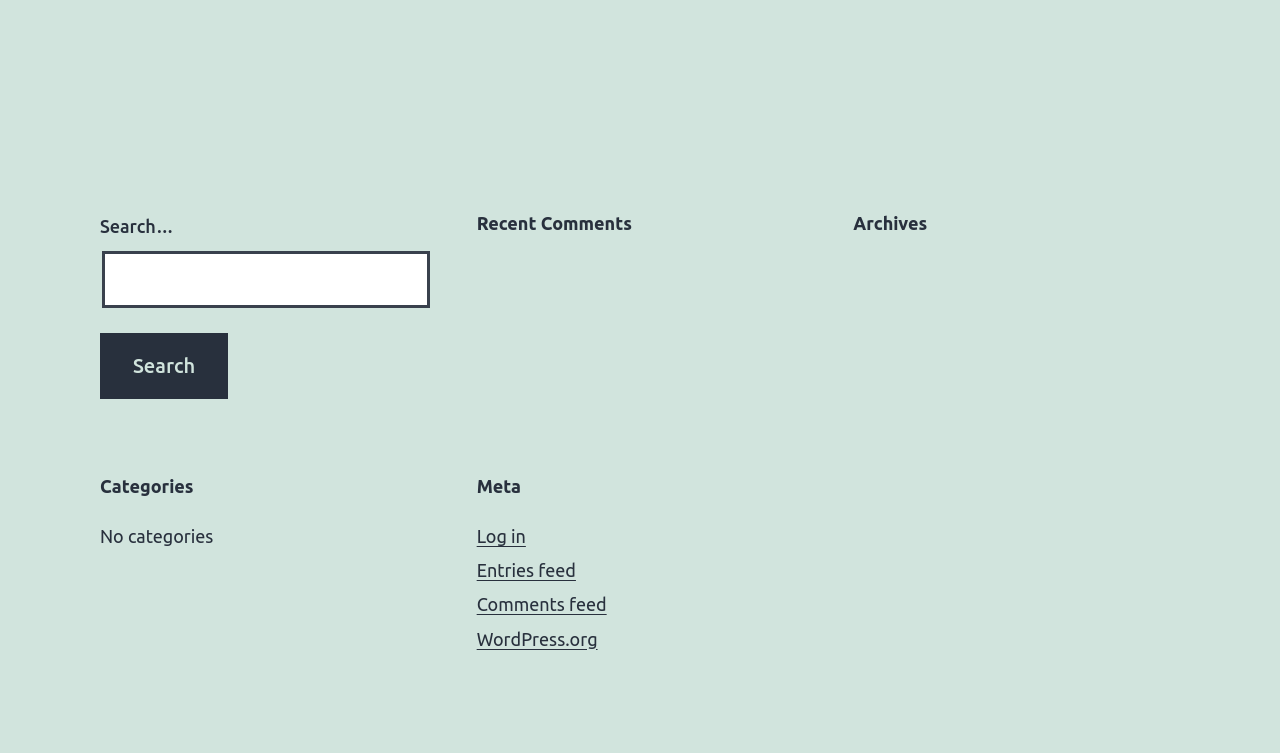Identify the bounding box coordinates for the UI element mentioned here: "http://www.optimox.com/pics/Iodine/IOD-08/IOD_08.htm". Provide the coordinates as four float values between 0 and 1, i.e., [left, top, right, bottom].

None